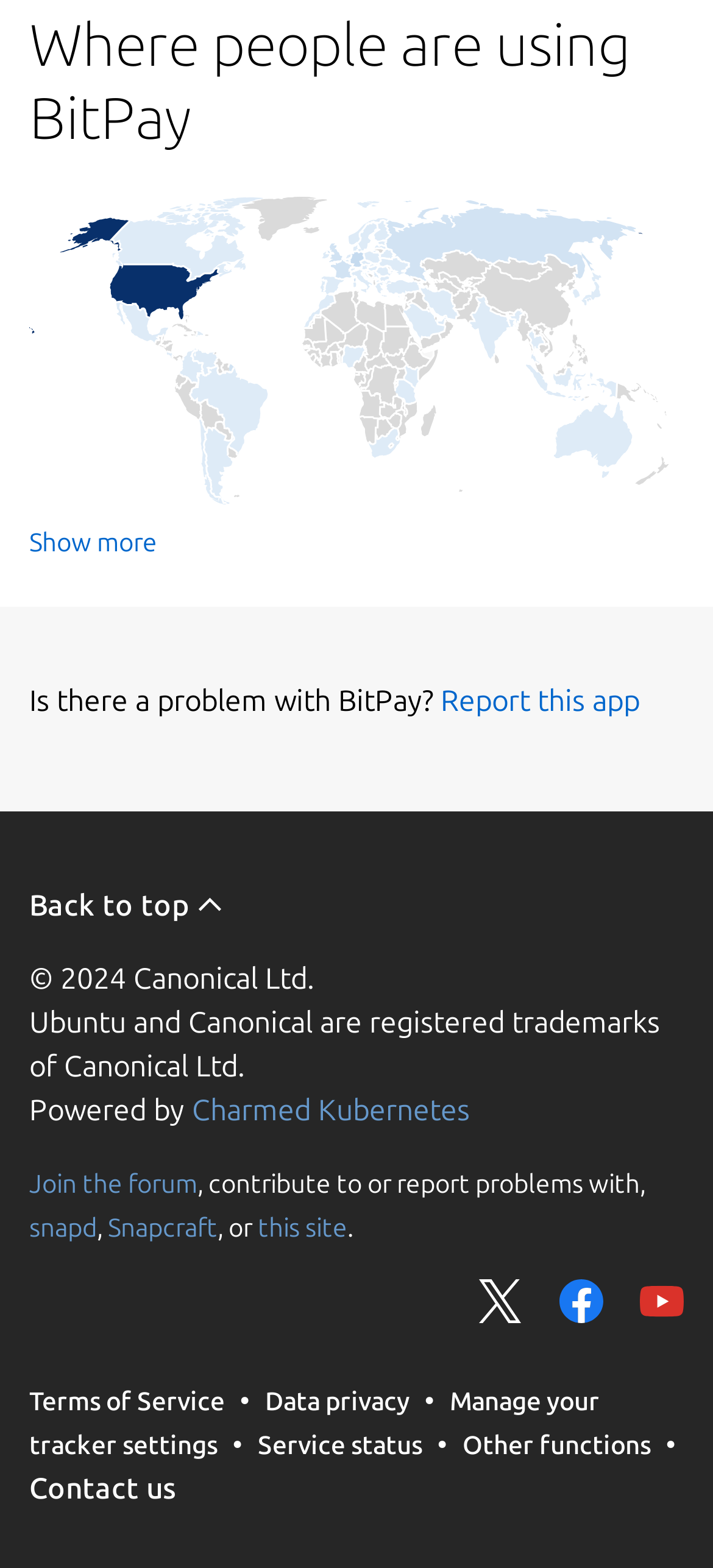Locate the bounding box coordinates of the clickable region necessary to complete the following instruction: "Share on Twitter". Provide the coordinates in the format of four float numbers between 0 and 1, i.e., [left, top, right, bottom].

[0.672, 0.816, 0.733, 0.844]